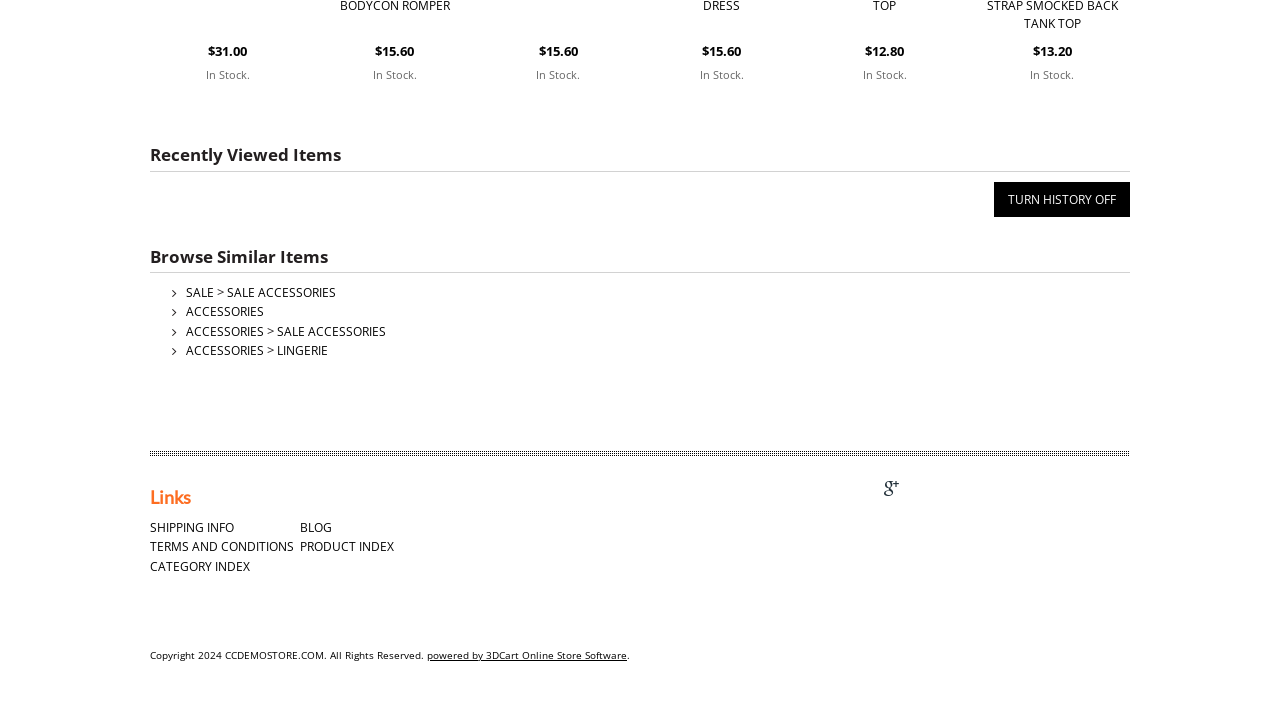Please locate the bounding box coordinates of the region I need to click to follow this instruction: "Check shipping info".

[0.117, 0.715, 0.183, 0.738]